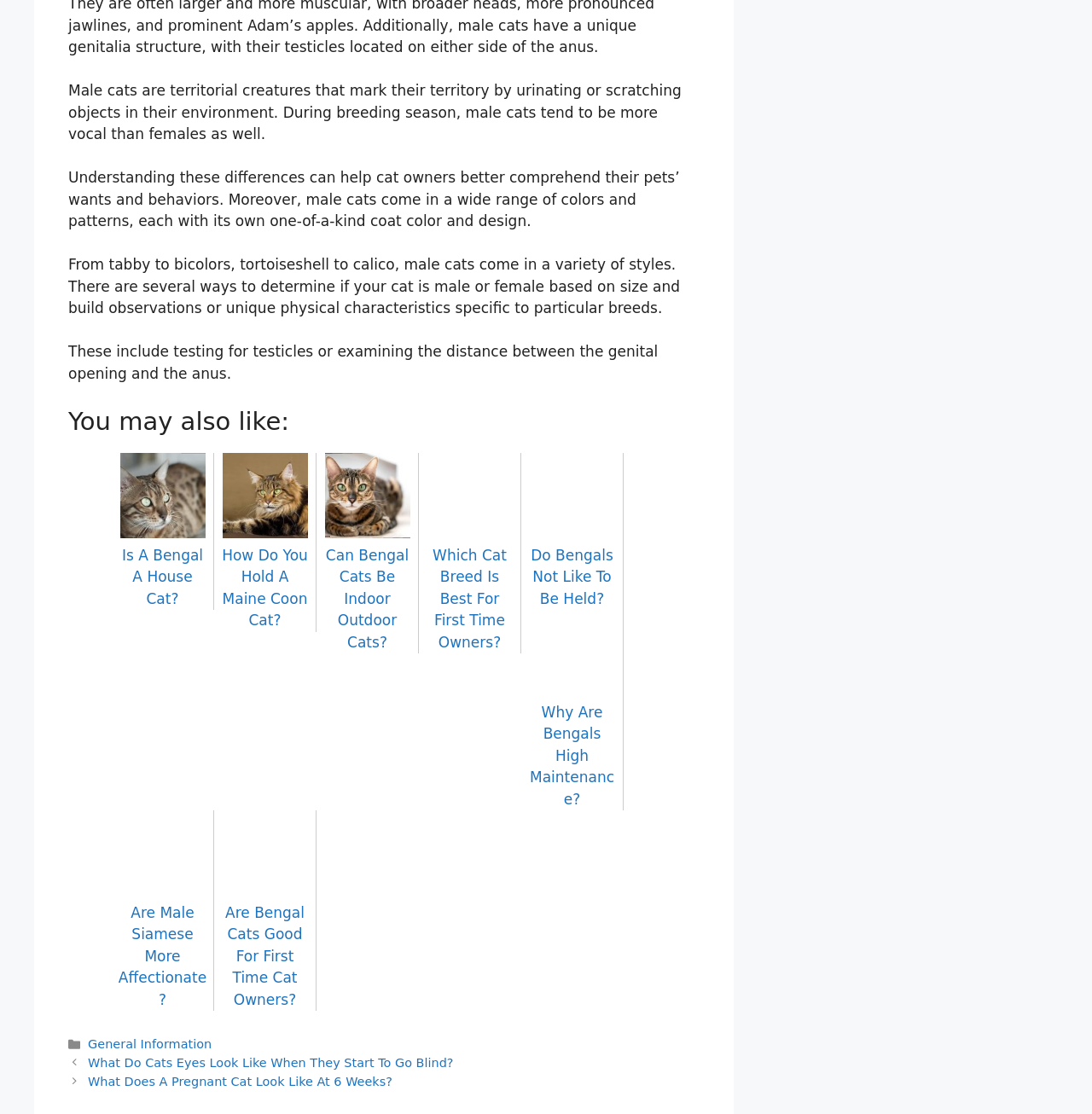Please find the bounding box coordinates of the element that must be clicked to perform the given instruction: "Read the article about 'How Do You Hold A Maine Coon Cat'". The coordinates should be four float numbers from 0 to 1, i.e., [left, top, right, bottom].

[0.203, 0.471, 0.282, 0.565]